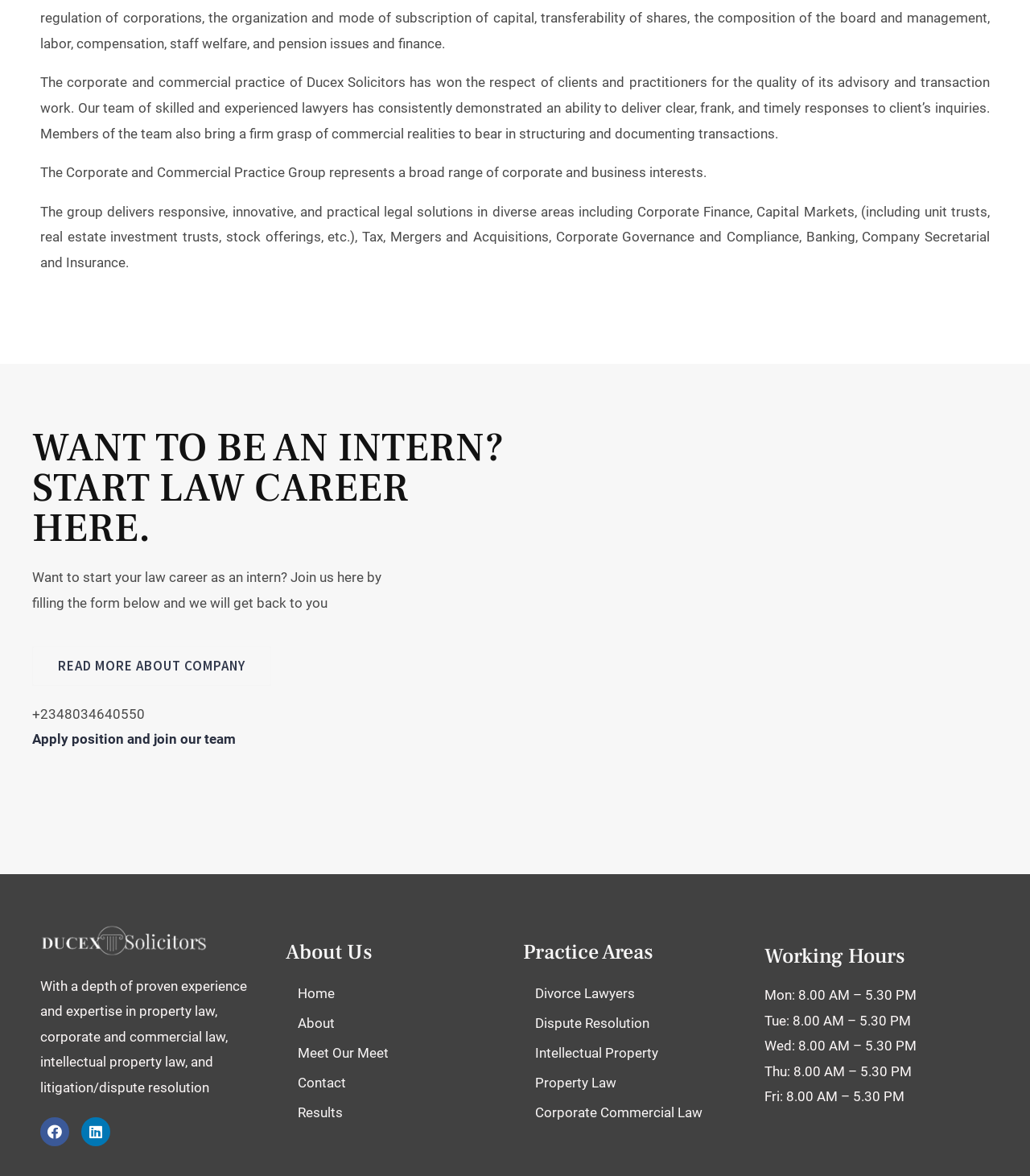How can one start a law career with Ducex Solicitors?
Please utilize the information in the image to give a detailed response to the question.

According to the StaticText element with ID 330, one can start a law career with Ducex Solicitors by filling the form below, as instructed in the text 'Want to start your law career as an intern? Join us here by filling the form below and we will get back to you'.